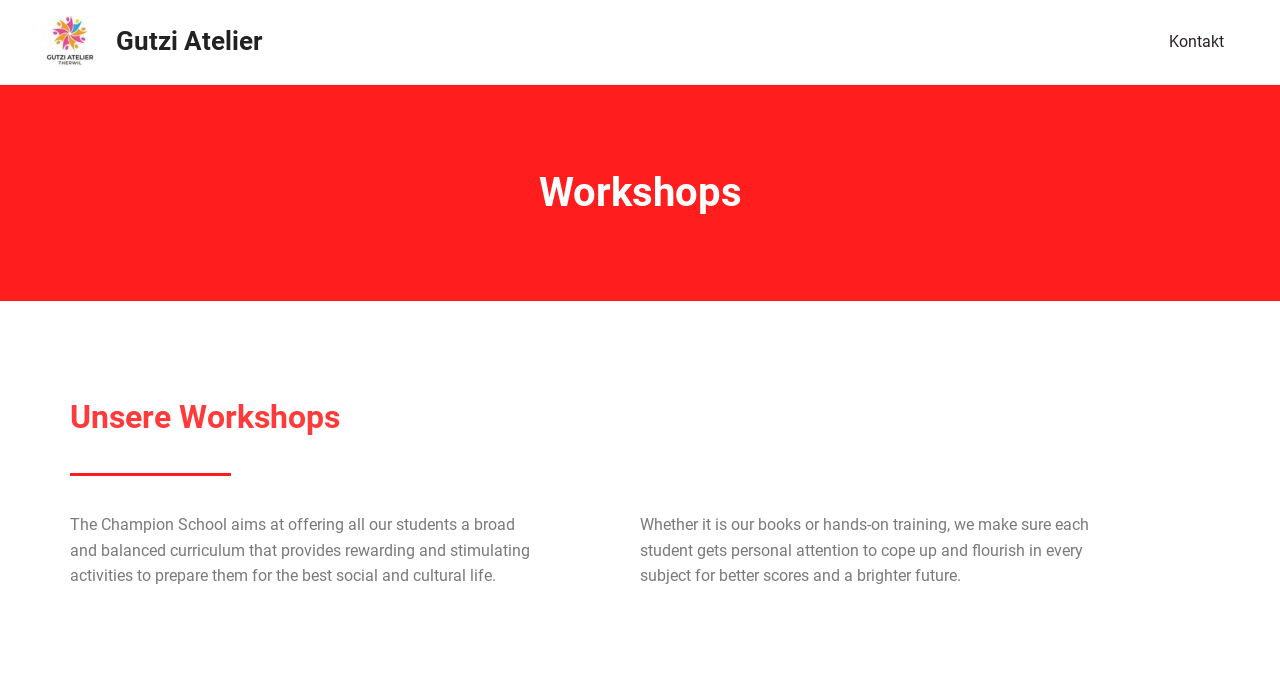Provide the bounding box coordinates of the HTML element described as: "alt="Gutzi Atelier"". The bounding box coordinates should be four float numbers between 0 and 1, i.e., [left, top, right, bottom].

[0.031, 0.046, 0.078, 0.073]